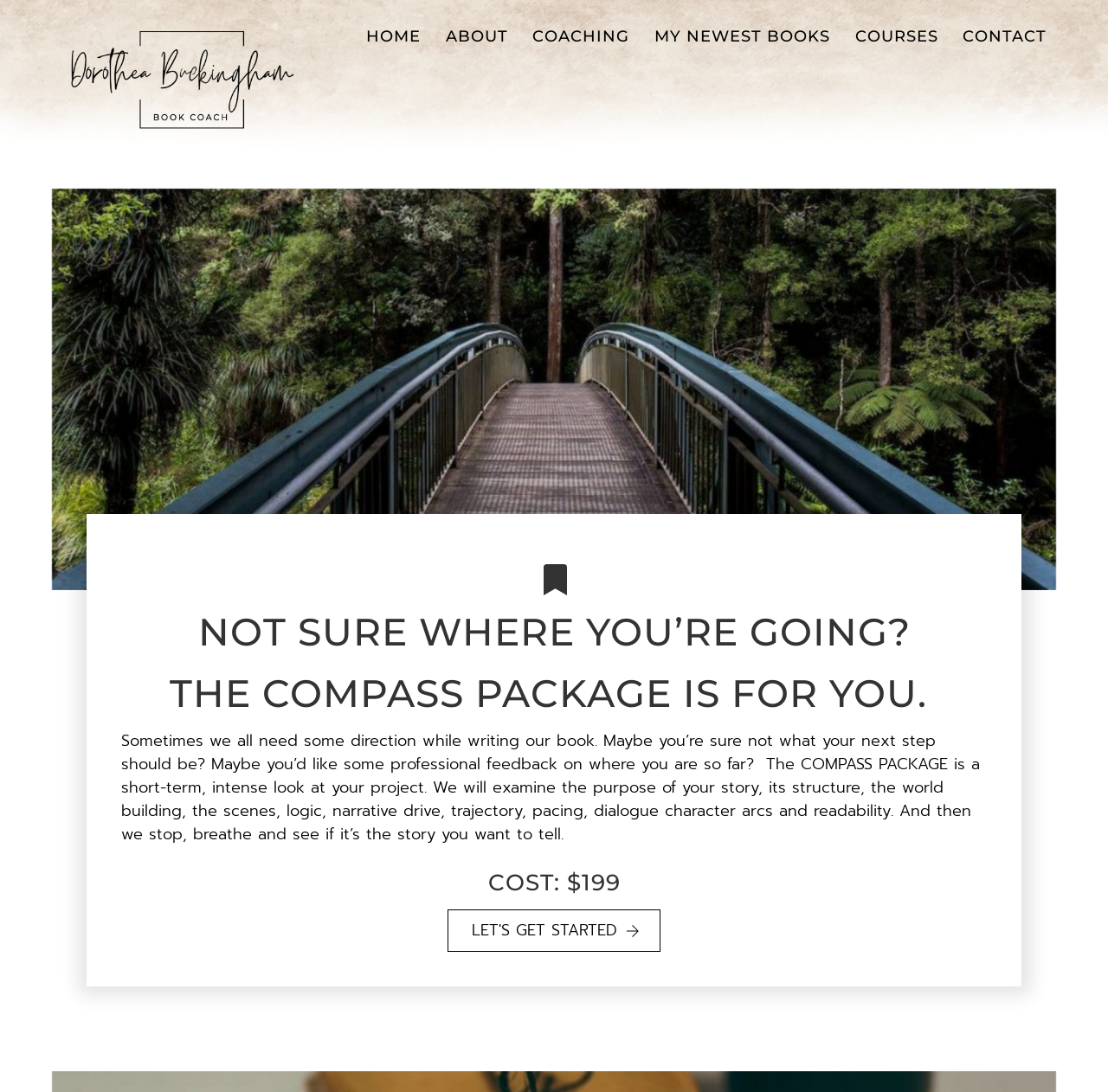Please provide the bounding box coordinates for the element that needs to be clicked to perform the following instruction: "explore coaching services". The coordinates should be given as four float numbers between 0 and 1, i.e., [left, top, right, bottom].

[0.472, 0.014, 0.577, 0.053]